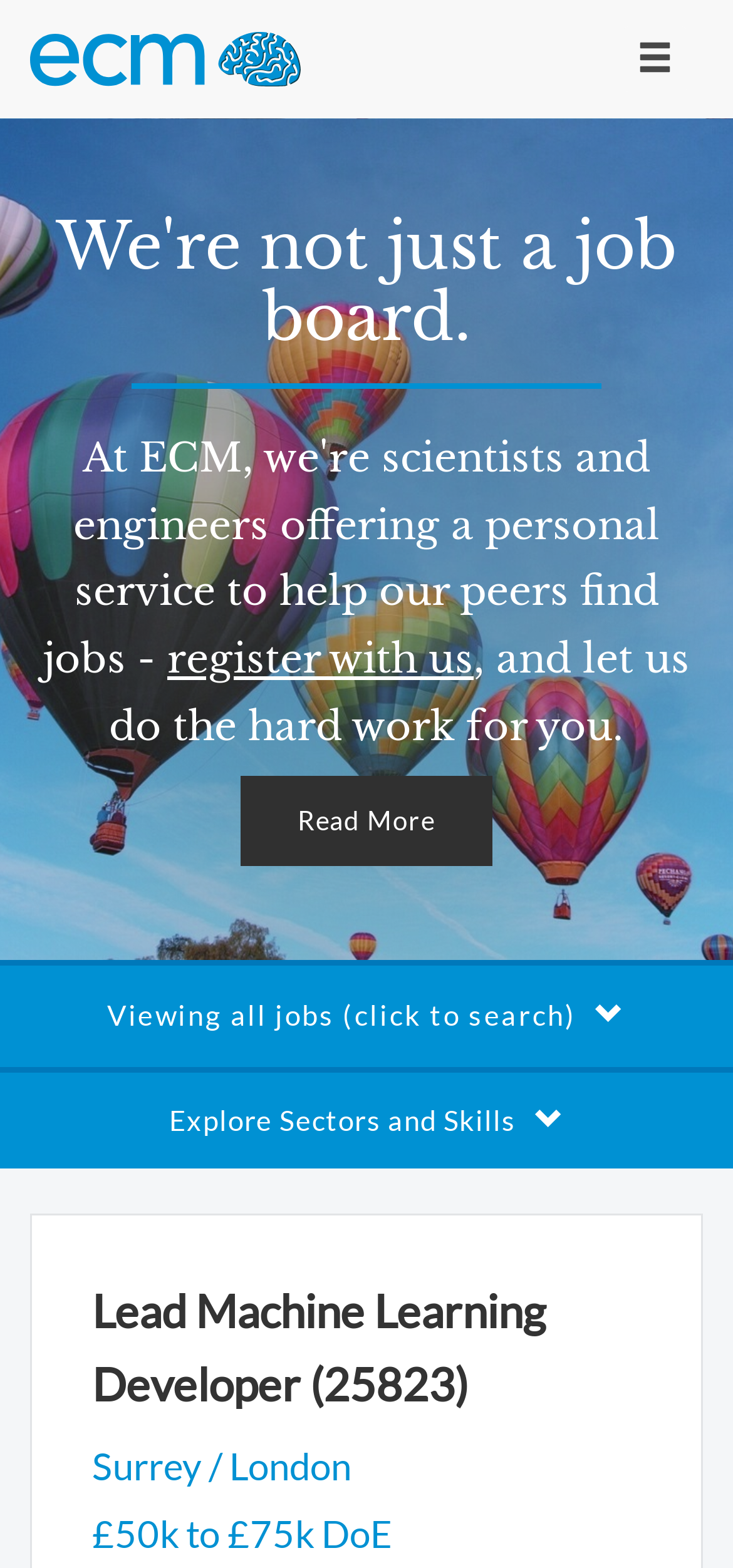Please respond in a single word or phrase: 
What is the job title?

Lead Machine Learning Developer